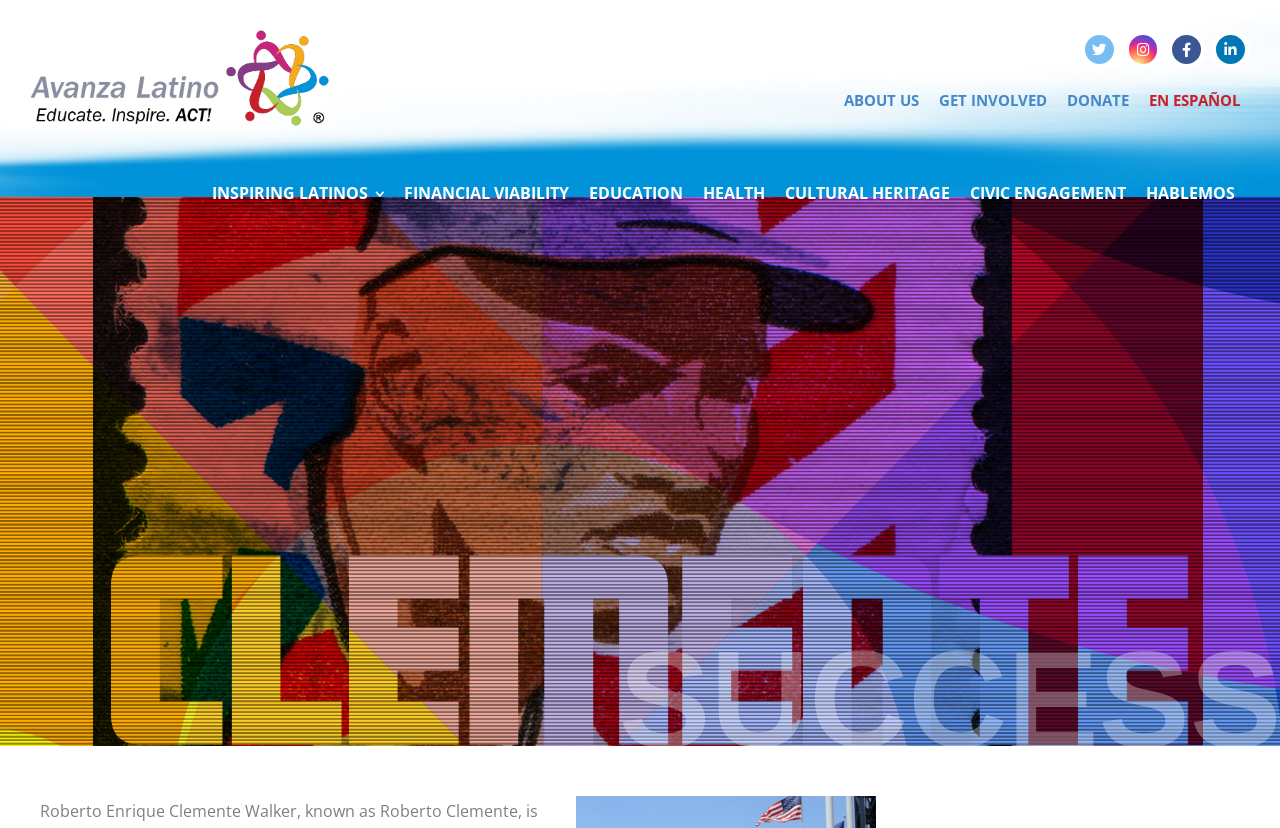Locate the bounding box coordinates of the UI element described by: "Economic and Social Council". Provide the coordinates as four float numbers between 0 and 1, formatted as [left, top, right, bottom].

None